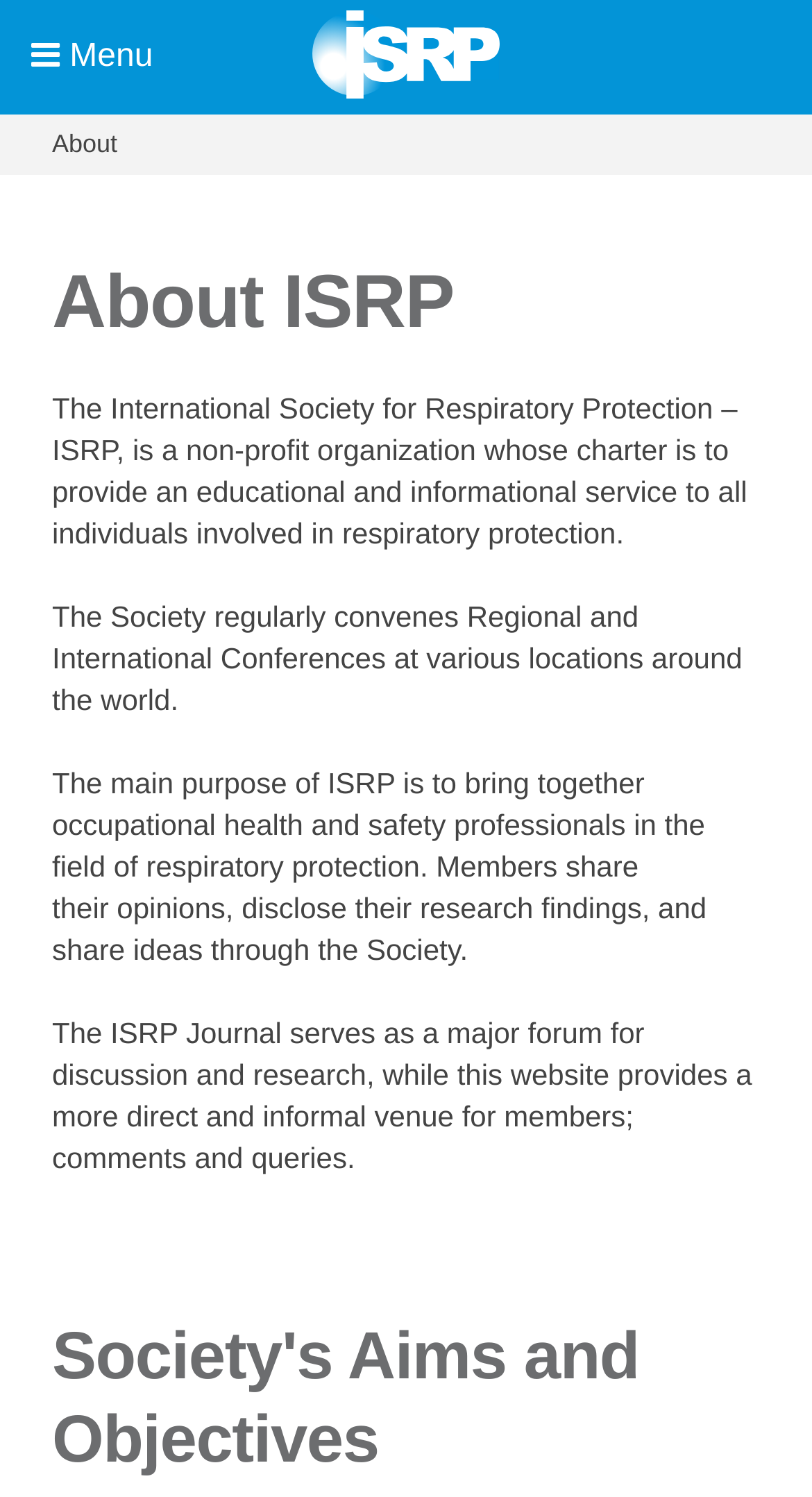Use a single word or phrase to answer this question: 
What type of professionals does ISRP bring together?

Occupational health and safety professionals